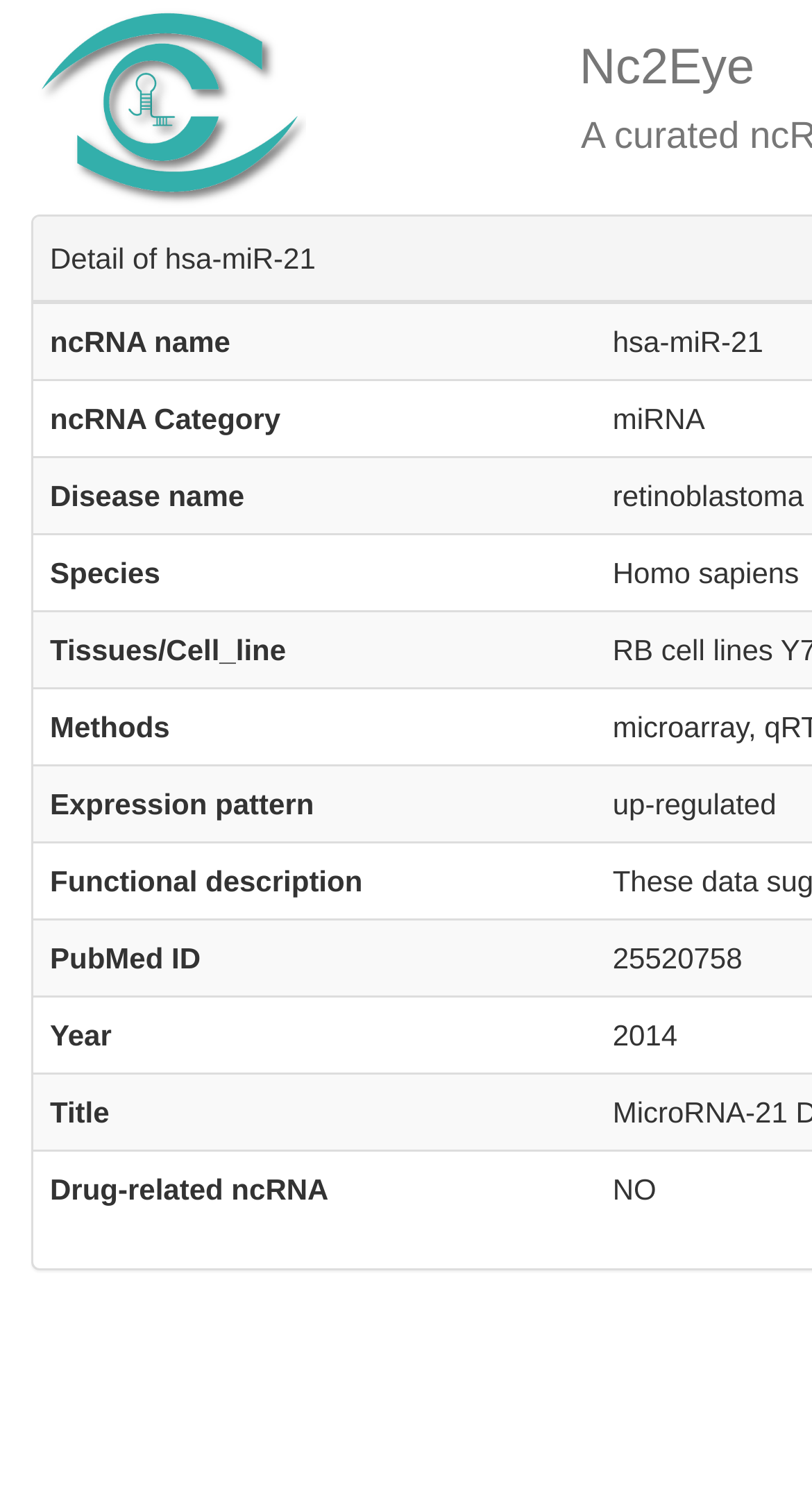Is the ncRNA related to a drug?
Relying on the image, give a concise answer in one word or a brief phrase.

Unknown